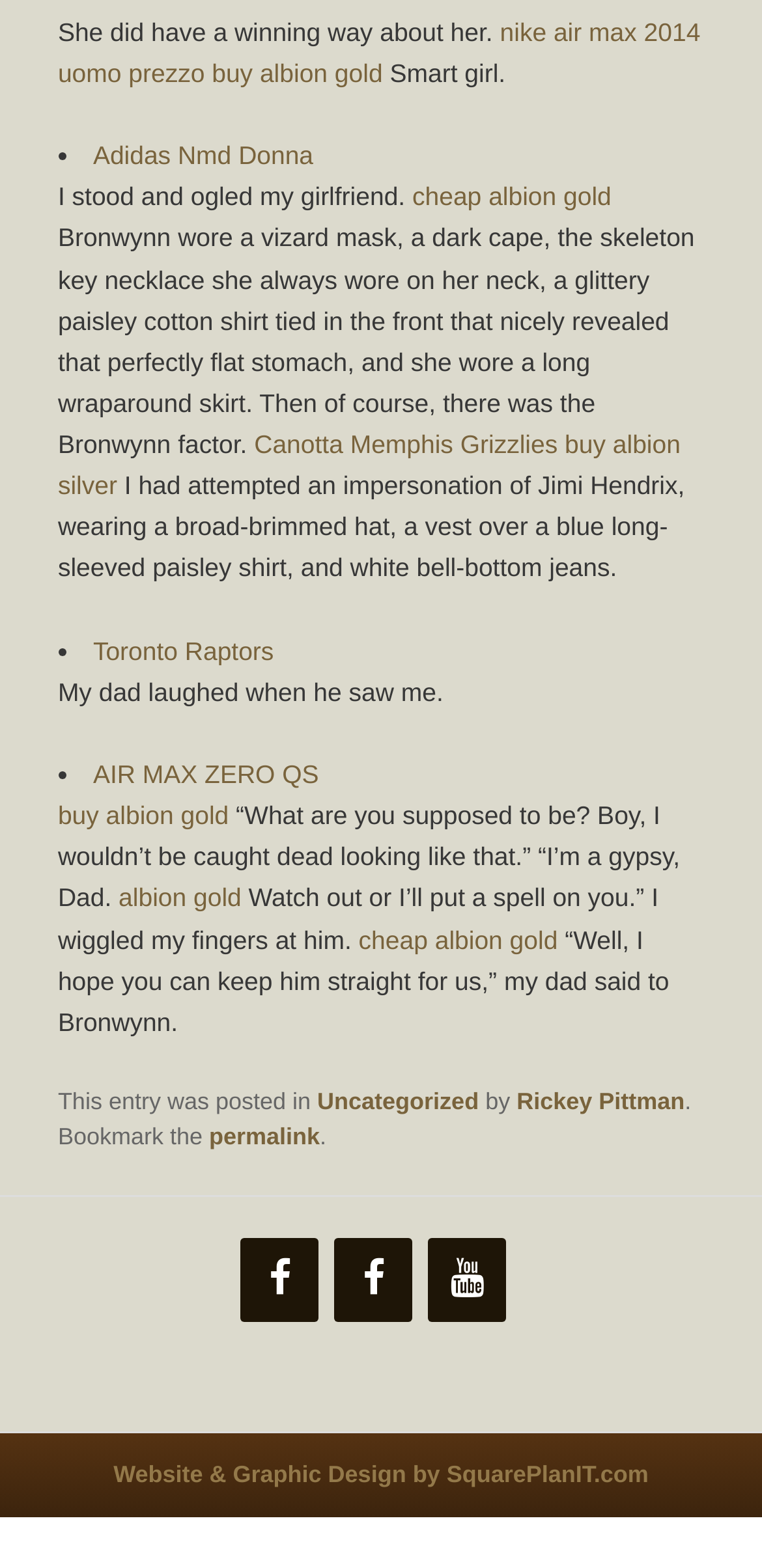Locate the bounding box coordinates of the element to click to perform the following action: 'Check out the cheap Albion gold offer'. The coordinates should be given as four float values between 0 and 1, in the form of [left, top, right, bottom].

[0.541, 0.116, 0.802, 0.135]